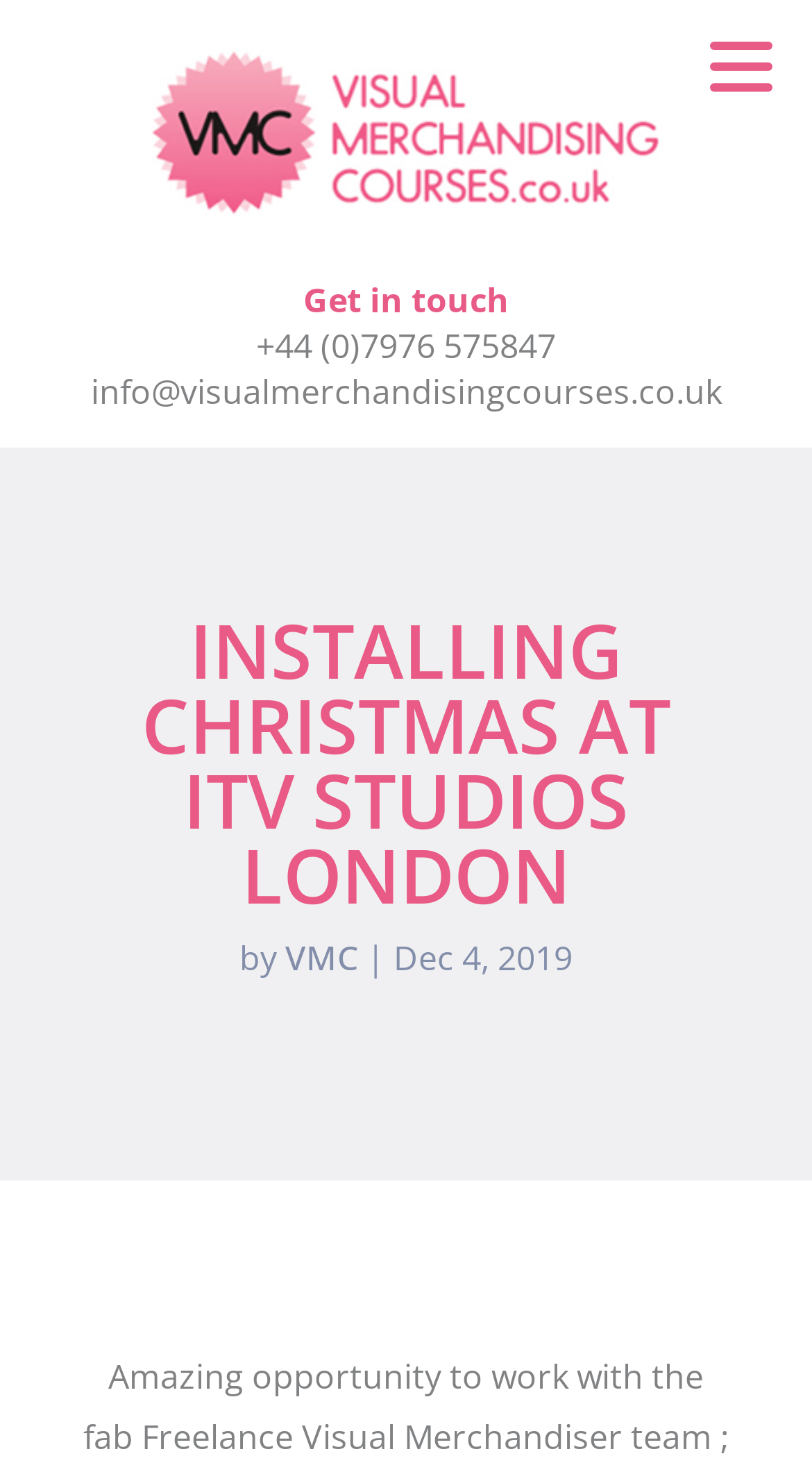Answer the following inquiry with a single word or phrase:
What is the email address to contact?

info@visualmerchandisingcourses.co.uk